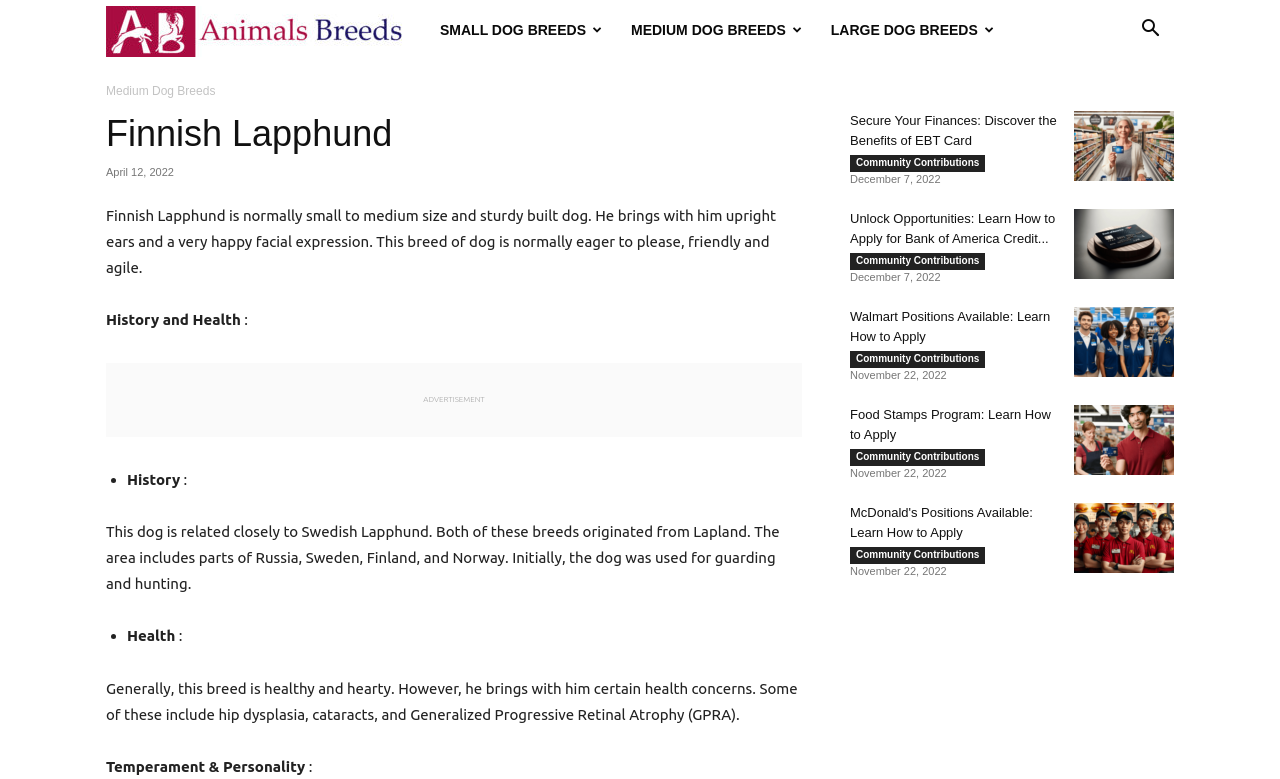Refer to the image and provide an in-depth answer to the question: 
What is the purpose of the Finnish Lapphund?

According to the webpage, the Finnish Lapphund was initially used for 'guarding and hunting', suggesting that these were the original purposes of the breed.